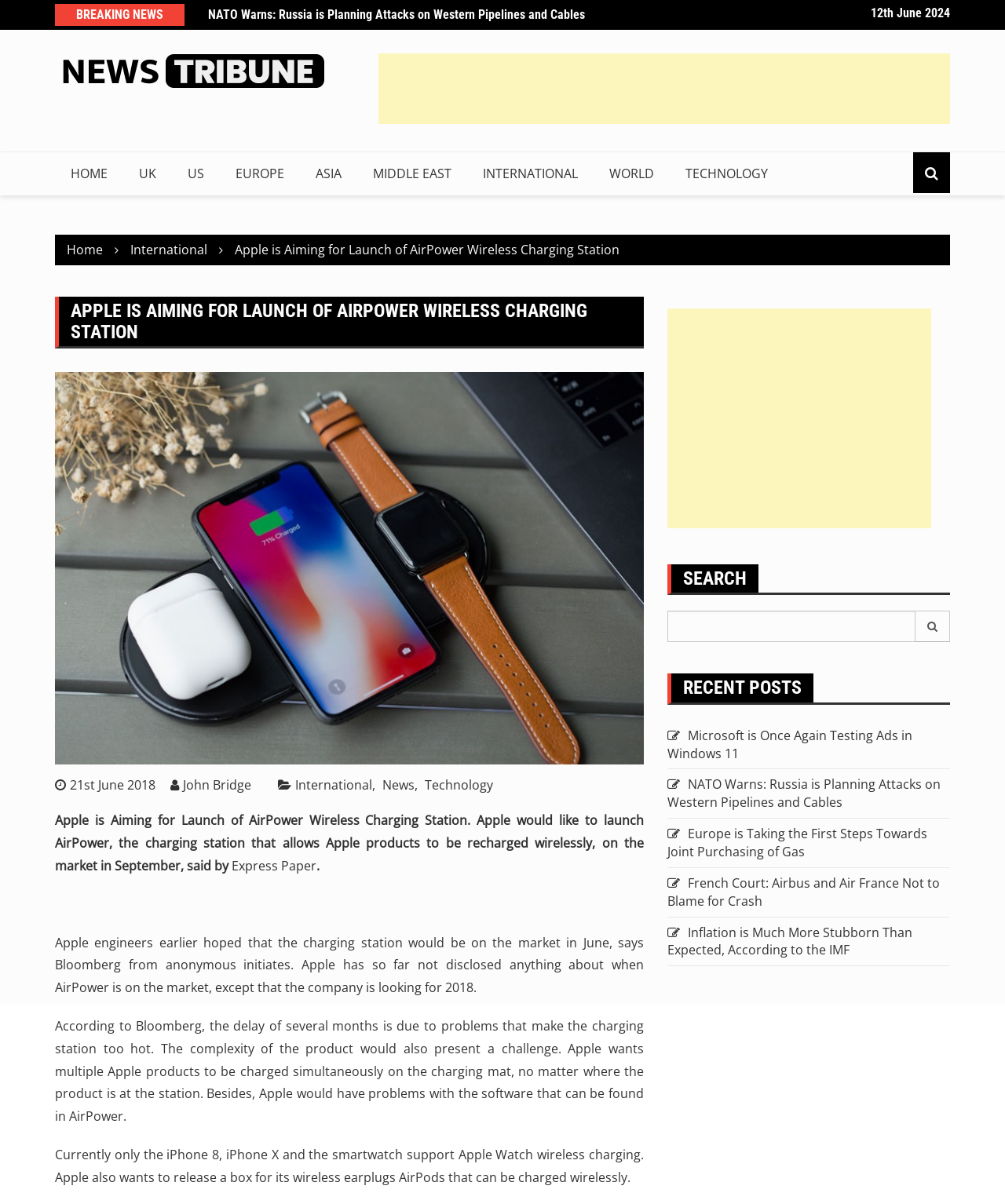Offer a detailed explanation of the webpage layout and contents.

This webpage appears to be a news article page from News Tribune. At the top, there is a breaking news heading with a link to an article about NATO warning of Russian attacks on Western pipelines and cables. Below this, there is a heading with the date "12th June 2024". 

On the left side, there is a vertical menu with links to different sections, including "HOME", "UK", "US", "EUROPE", "ASIA", "MIDDLE EAST", "INTERNATIONAL", "WORLD", and "TECHNOLOGY". 

The main article is about Apple's plan to launch AirPower, a wireless charging station, in September. The article discusses the delay in the launch due to technical issues and the complexity of the product. There is an image related to the article, and several links to other articles and sources, including Bloomberg and Express Paper. 

Below the main article, there are several sections, including a search bar, a section for recent posts with links to other news articles, and an advertisement iframe. The recent posts section includes links to articles about Microsoft testing ads in Windows 11, NATO warning of Russian attacks, Europe's joint purchasing of gas, and more.